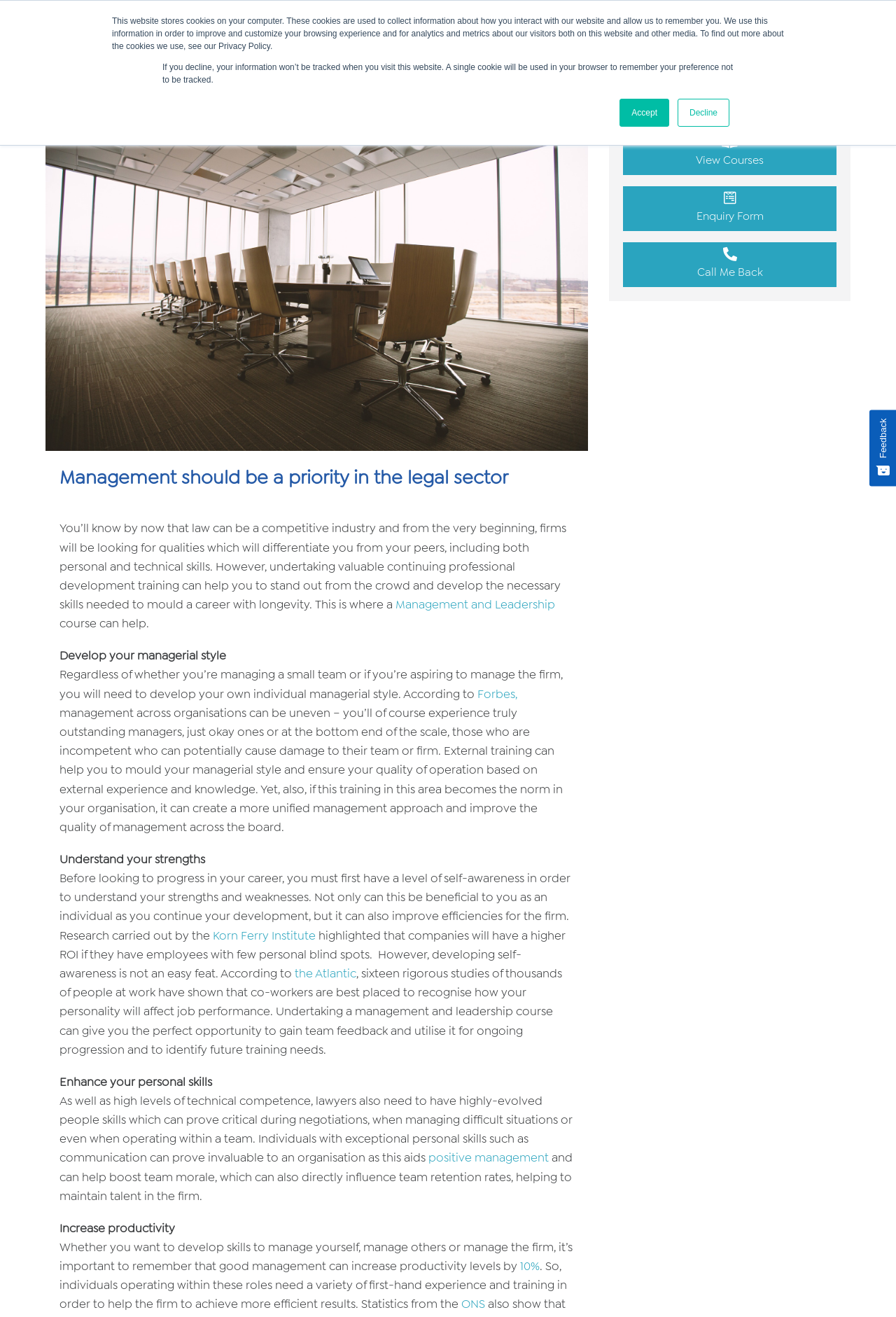Provide a brief response to the question below using one word or phrase:
What is the purpose of the 'Management and Leadership' course?

To help lawyers develop managerial style